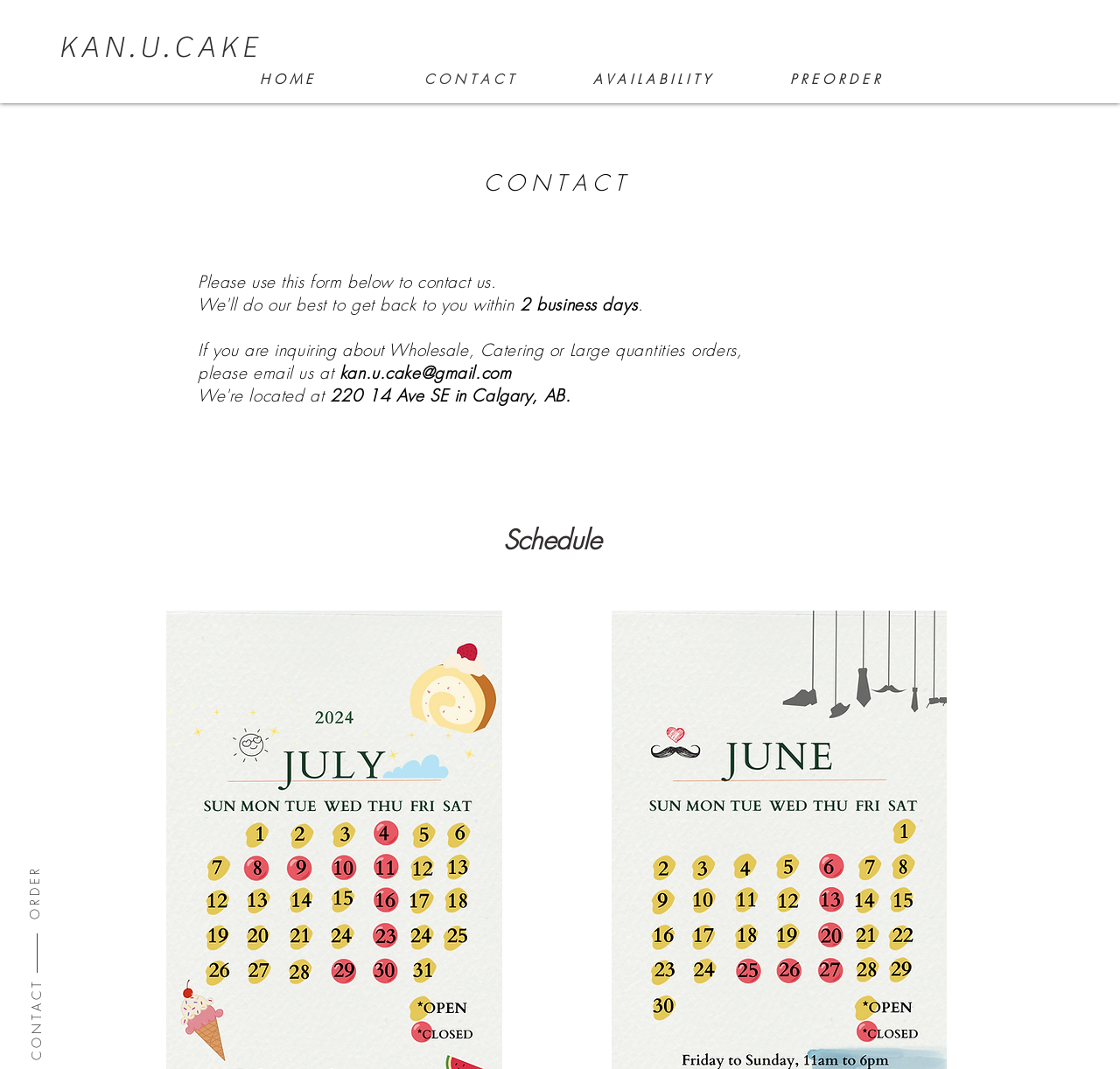Write a detailed summary of the webpage, including text, images, and layout.

The webpage is about Kan You Cake, a bakery that offers handmade roll cakes with fresh ingredients and quality. 

At the top left of the page, there is a link to the bakery's social media handle, "KAN.U.CAKE". Next to it, there is a navigation menu labeled "Site" that contains links to different sections of the website, including "HOME", "CONTACT", "AVAILABILITY", and "PREORDER". 

Below the navigation menu, the page is divided into two main sections. On the left side, there is a contact form with a heading "CONTACT" and a brief instruction to use the form to contact the bakery. There is also a note that the bakery will respond within 2 business days. 

On the same side, there is additional information for wholesale, catering, or large quantity orders, instructing customers to email the bakery at "kan.u.cake@gmail.com". The bakery's physical address, "220 14 Ave SE in Calgary, AB", is also provided.

On the right side of the page, there is a section with a heading "Schedule", but its content is not specified. 

At the bottom of the page, there is a link to "ORDER" on the left side.